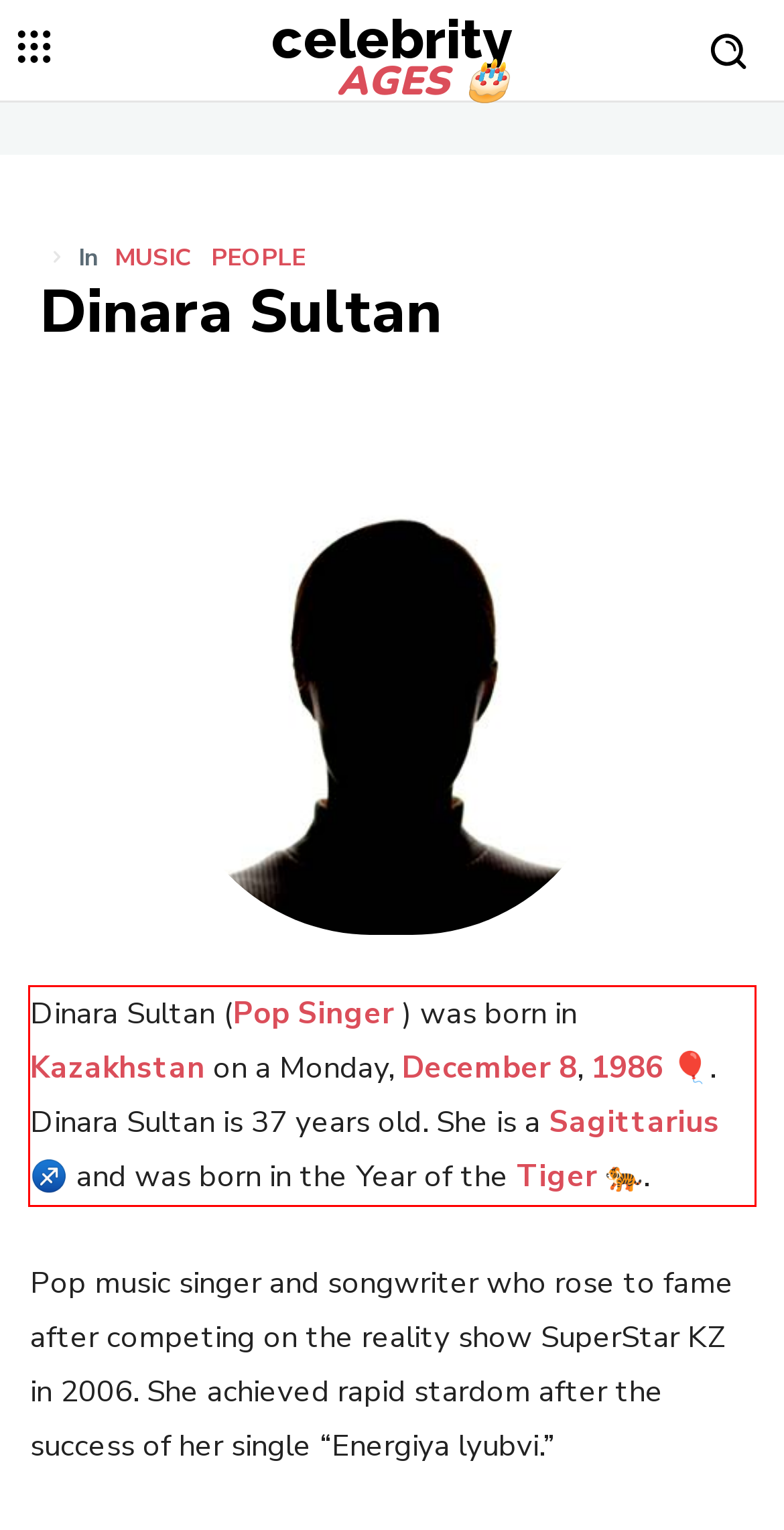Using the provided screenshot of a webpage, recognize the text inside the red rectangle bounding box by performing OCR.

Dinara Sultan (Pop Singer ) was born in Kazakhstan on a Monday, December 8, 1986 🎈. Dinara Sultan is 37 years old. She is a Sagittarius ♐ and was born in the Year of the Tiger 🐅.